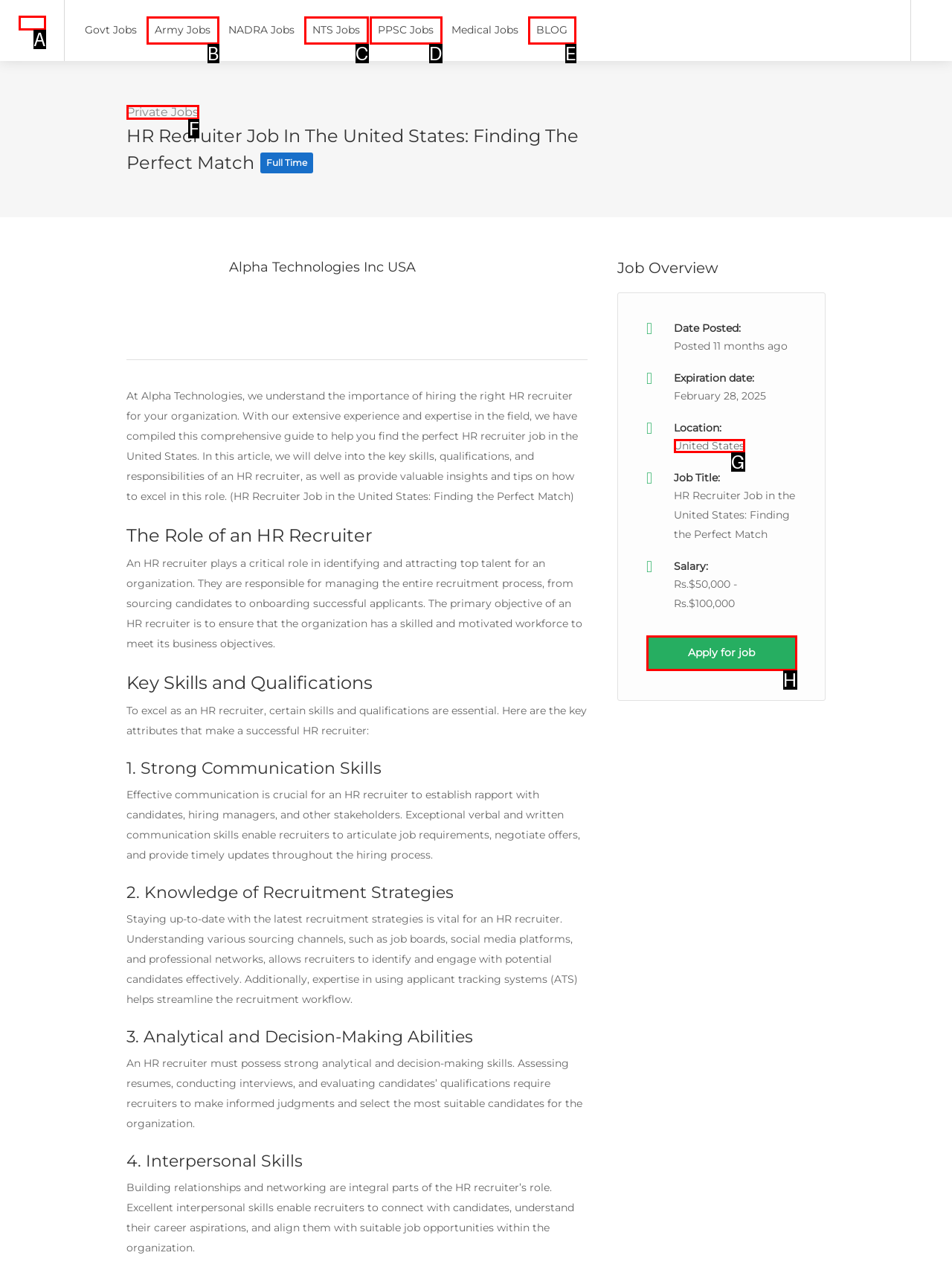Select the letter of the option that should be clicked to achieve the specified task: Learn about Private Jobs. Respond with just the letter.

F